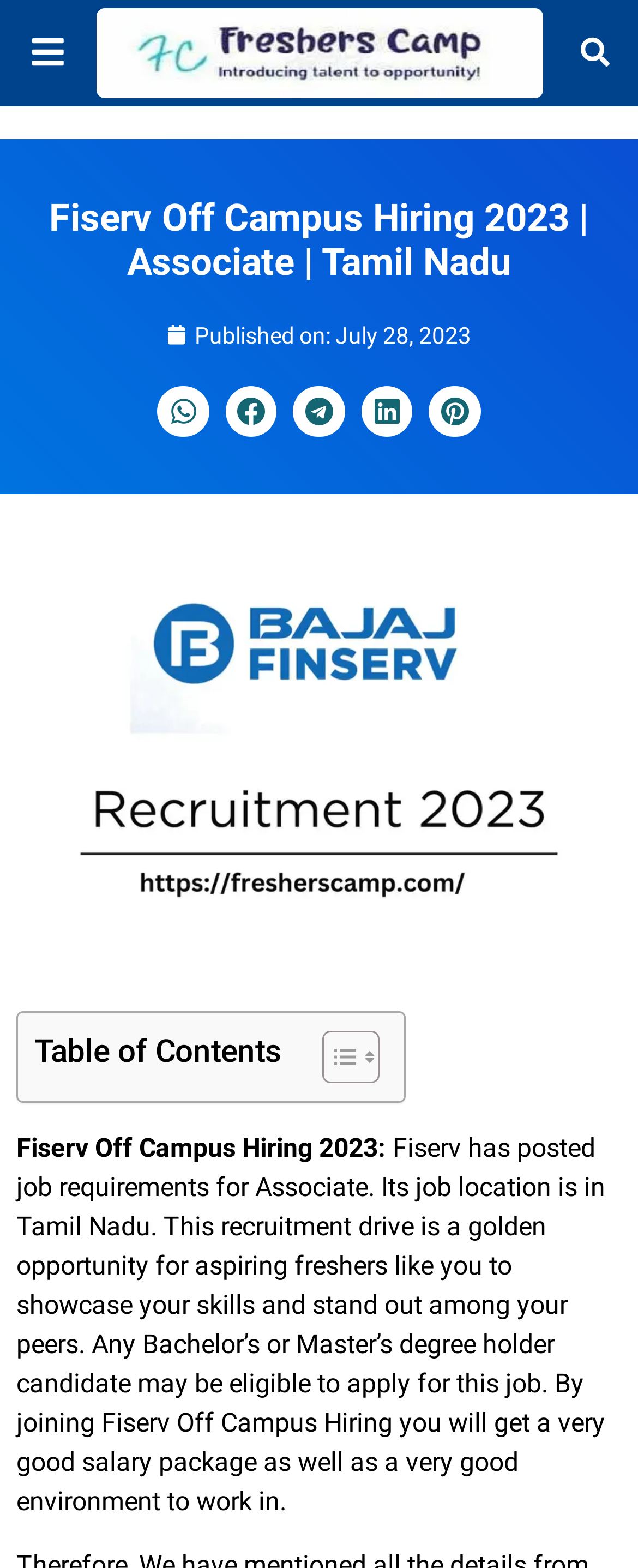Based on the description "Toggle", find the bounding box of the specified UI element.

[0.467, 0.657, 0.582, 0.692]